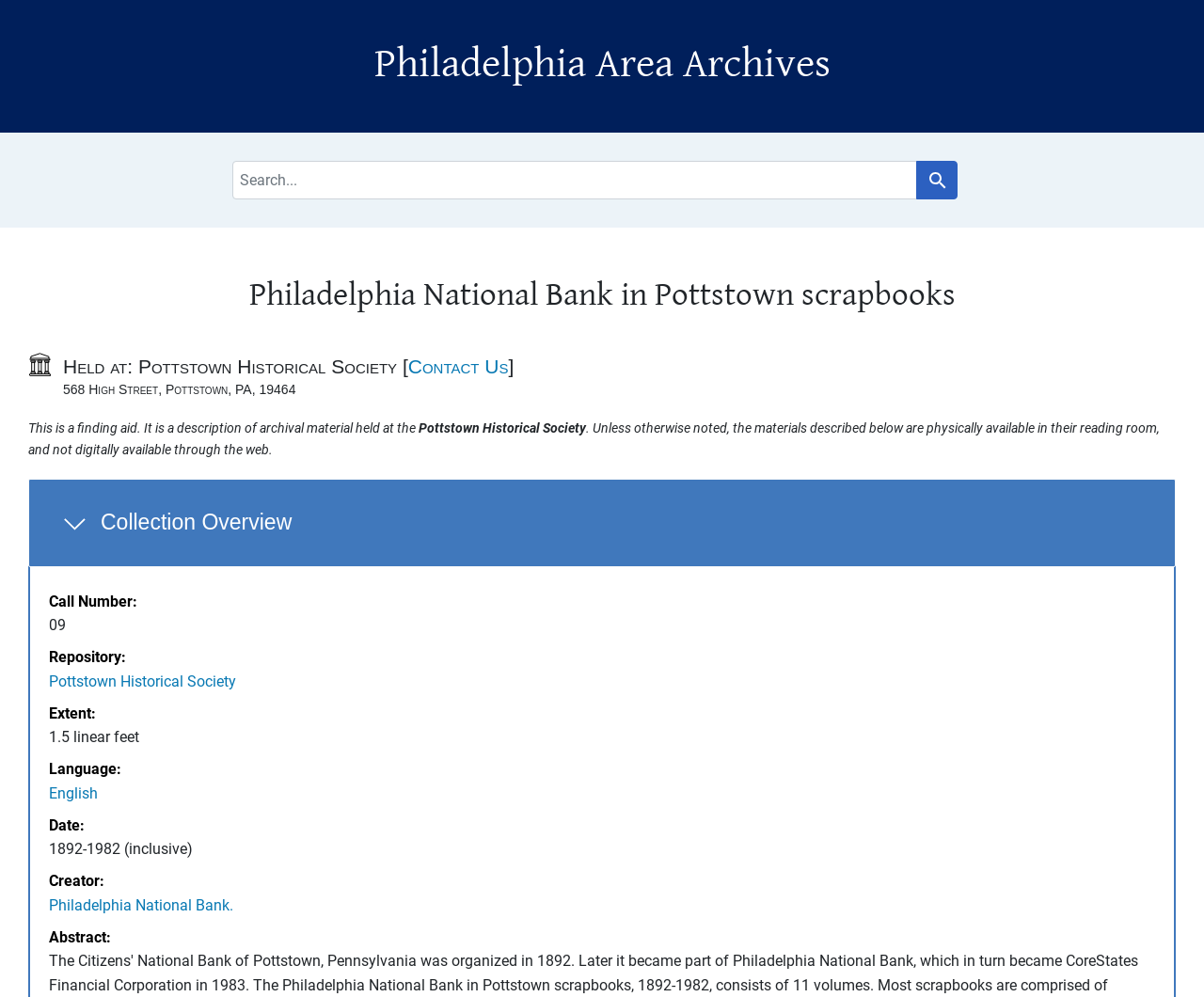What is the language of the collection?
Based on the image, answer the question in a detailed manner.

I found the answer by looking at the DescriptionListDetail '' section in the Collection Overview, where it says 'Language: English'.